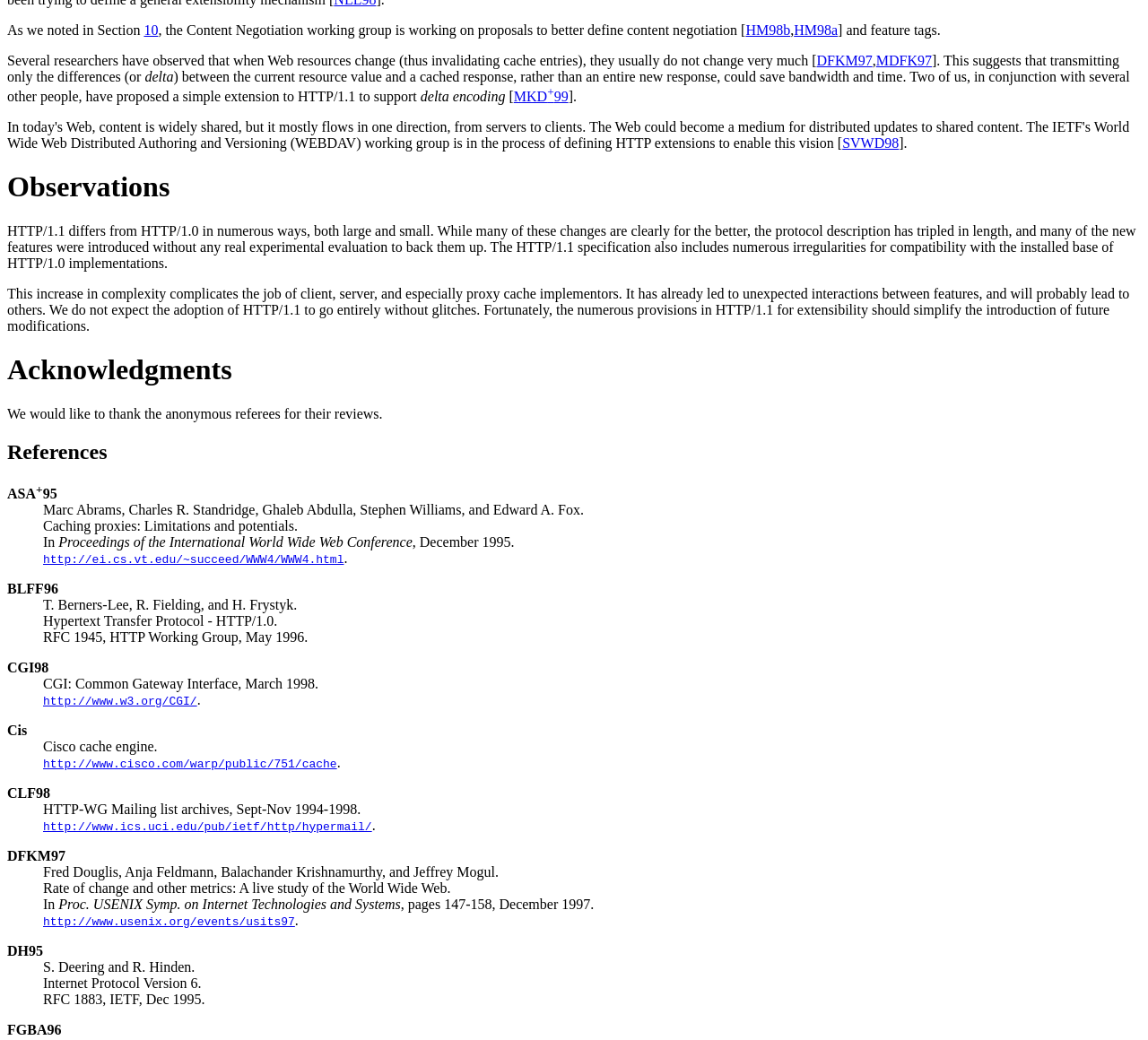Examine the screenshot and answer the question in as much detail as possible: What is the topic of the section that starts with 'HTTP/1.1 differs from HTTP/1.0 in numerous ways'

I found the section that starts with 'HTTP/1.1 differs from HTTP/1.0 in numerous ways' and noticed that it is under the heading 'Observations', which suggests that the topic of this section is indeed 'Observations'.